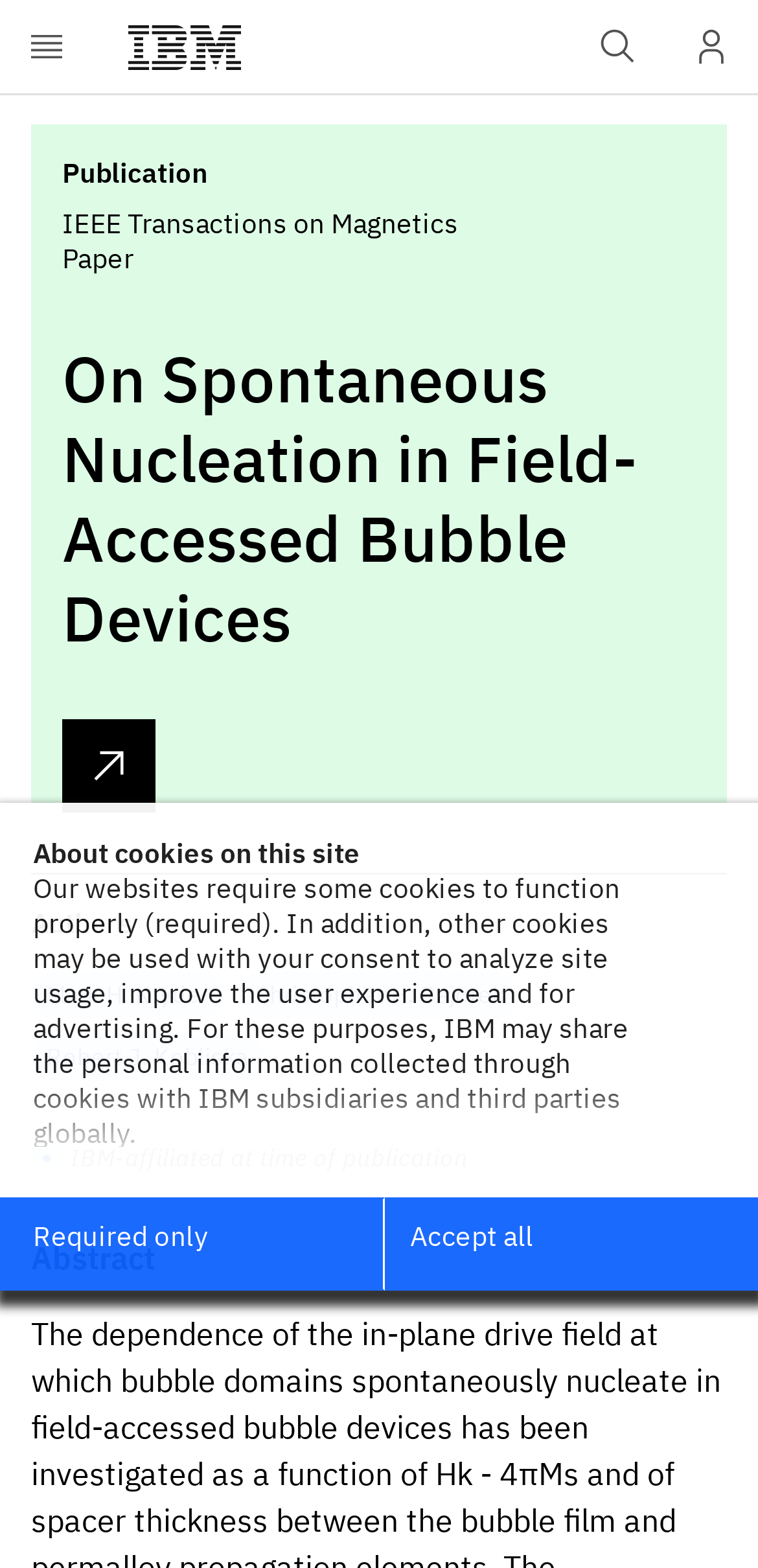Where can I find more information about IBM's privacy statement?
From the details in the image, provide a complete and detailed answer to the question.

The link to IBM's privacy statement can be found in the 'About cookies on this site' section of the webpage, where it is stated as 'privacy statement' and linked to 'here'.